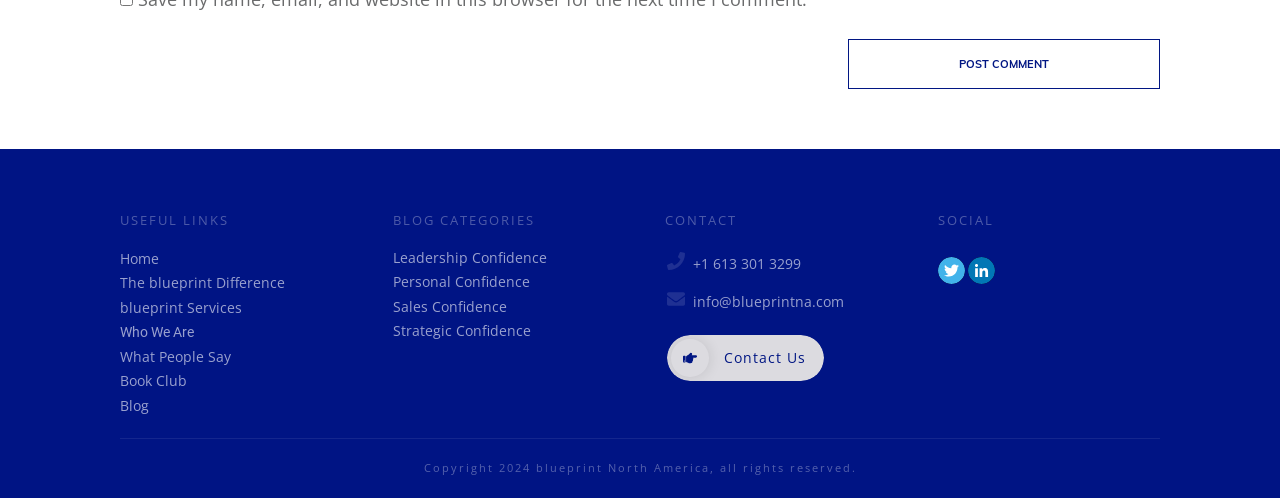Locate the bounding box coordinates of the element that should be clicked to execute the following instruction: "Contact via phone number".

[0.541, 0.51, 0.626, 0.548]